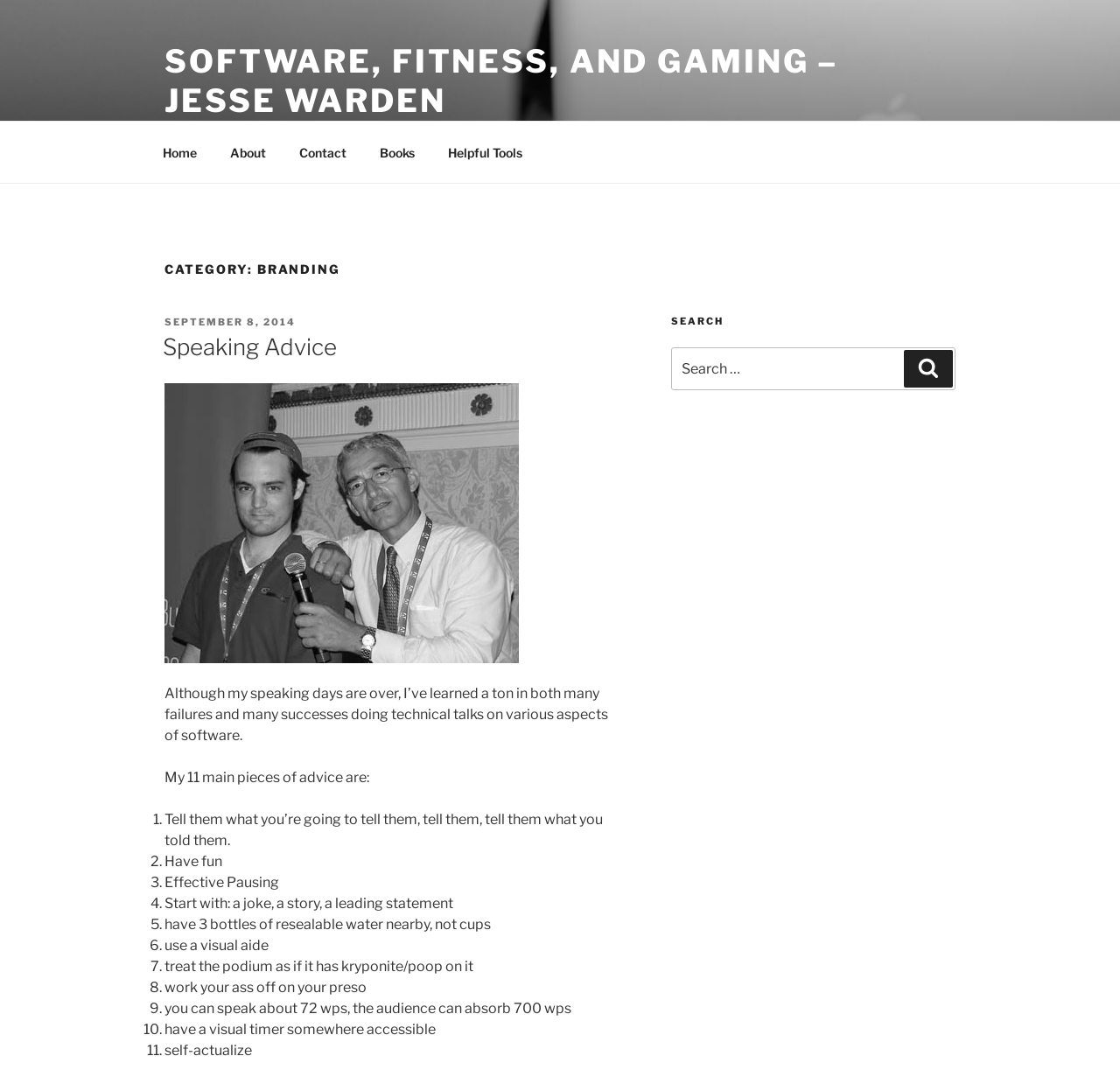Please identify the bounding box coordinates of where to click in order to follow the instruction: "Search for something".

[0.599, 0.321, 0.853, 0.36]